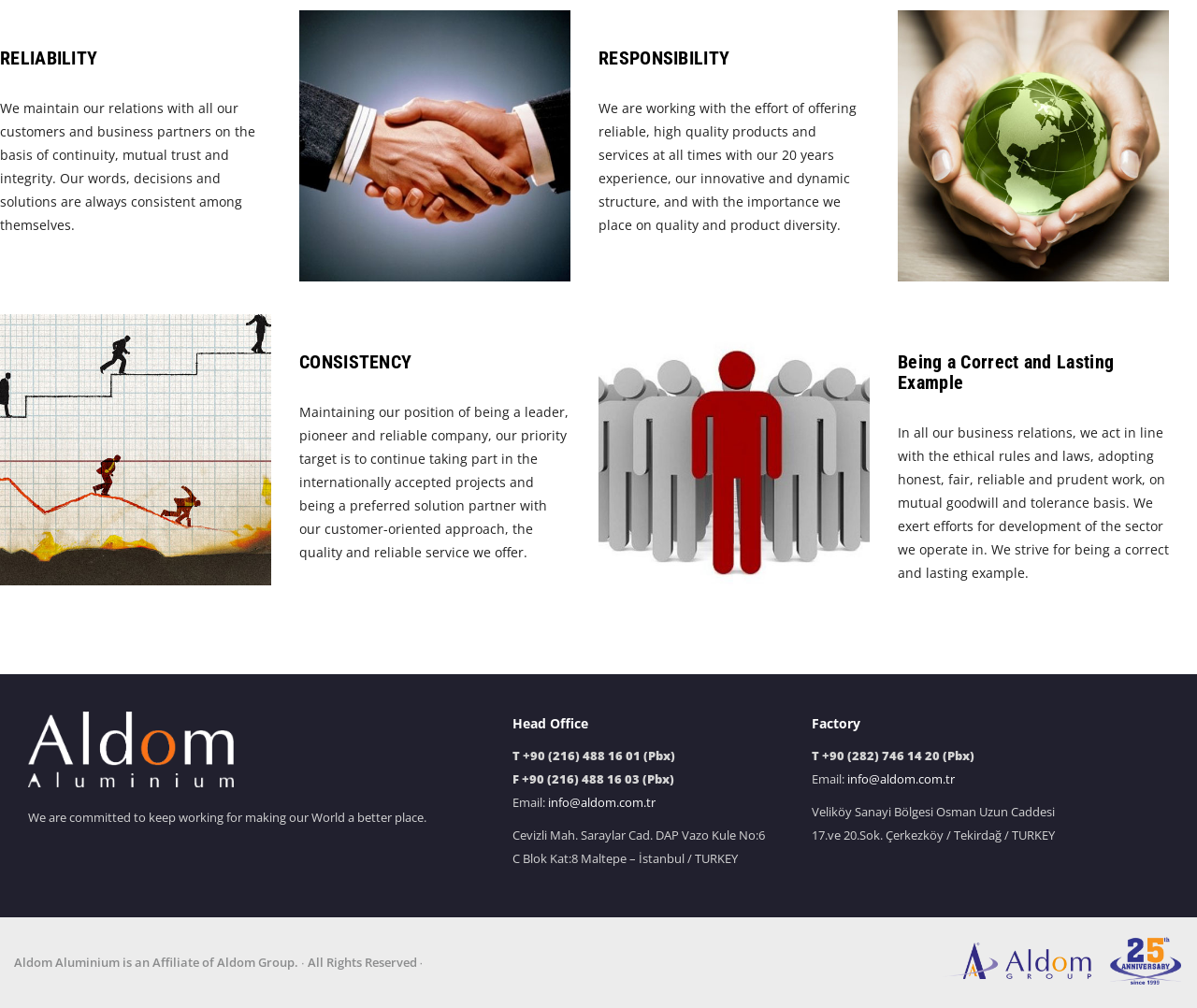What is the company's commitment?
Kindly offer a detailed explanation using the data available in the image.

The company is committed to making the world a better place, as stated in the StaticText element at the bottom of the page, which says 'We are committed to keep working for making our World a better place.'